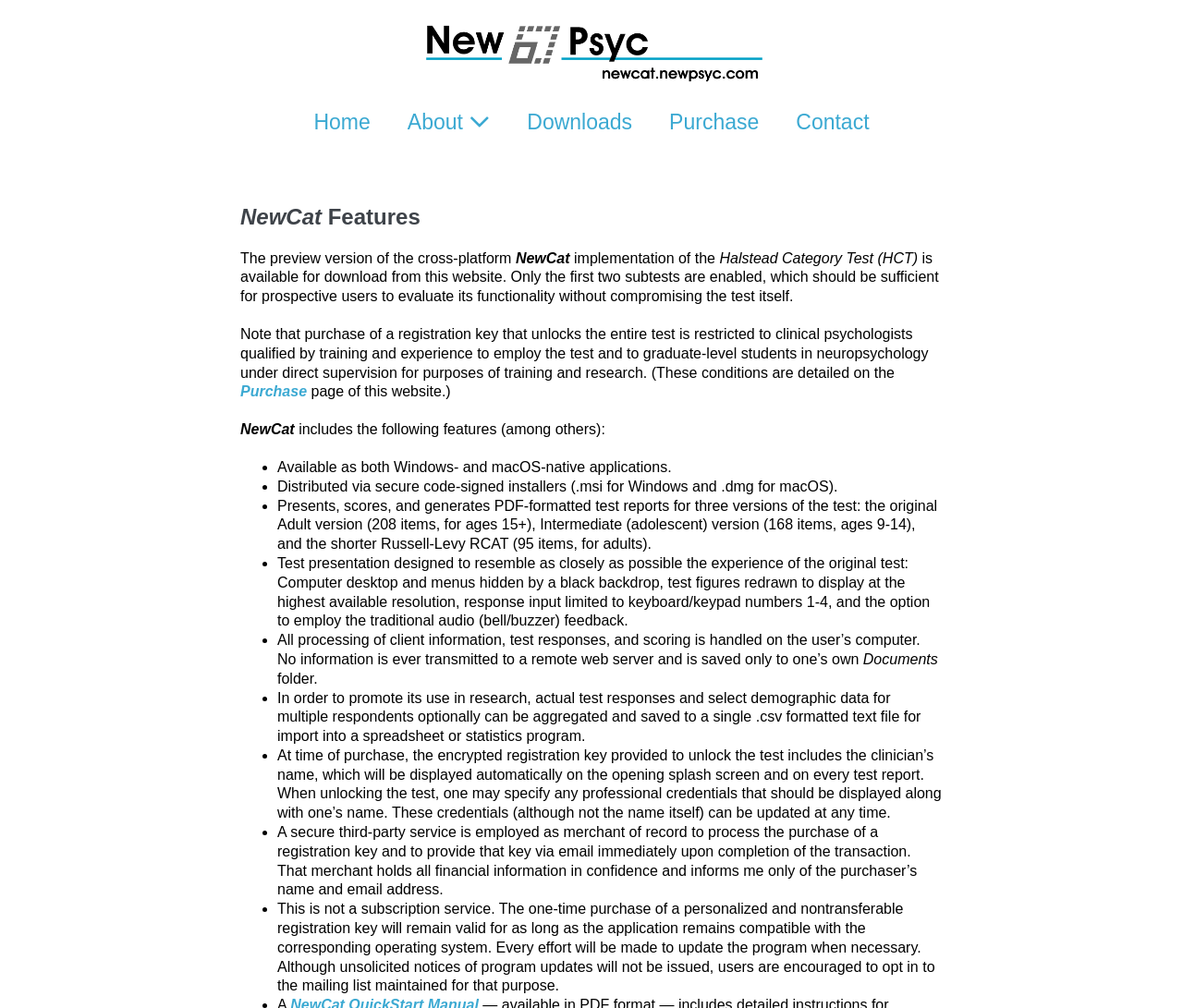Refer to the image and answer the question with as much detail as possible: What is the format of the test reports generated by NewCat?

I found the answer by reading the static text elements on the webpage, specifically the text 'Presents, scores, and generates PDF-formatted test reports...' which indicates that the test reports generated by NewCat are in PDF format.